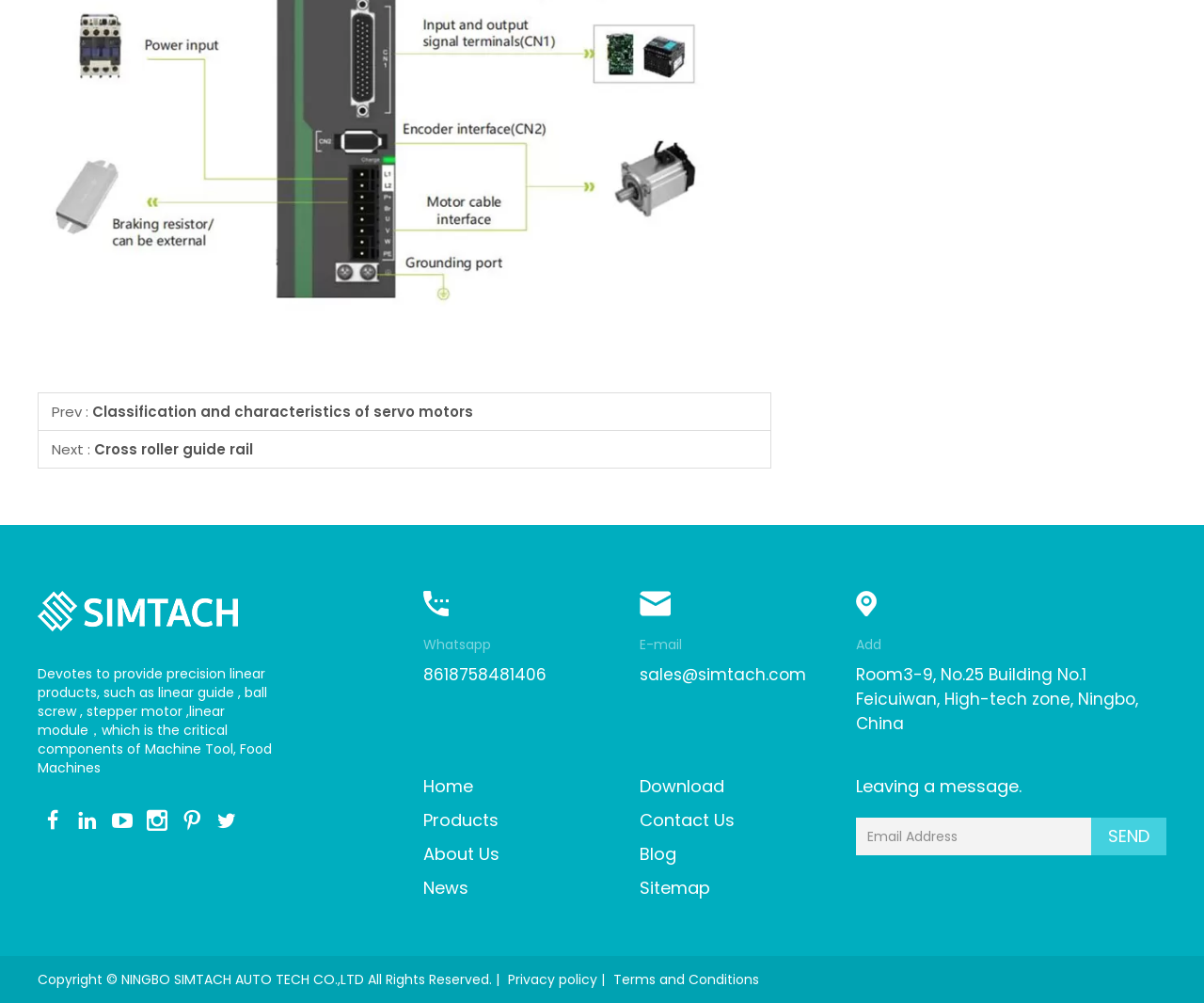From the image, can you give a detailed response to the question below:
What is the company's main product?

Based on the static text 'Devotes to provide precision linear products, such as linear guide, ball screw, stepper motor,linear module，which is the critical components of Machine Tool, Food Machines' on the webpage, it can be inferred that the company's main product is linear products.